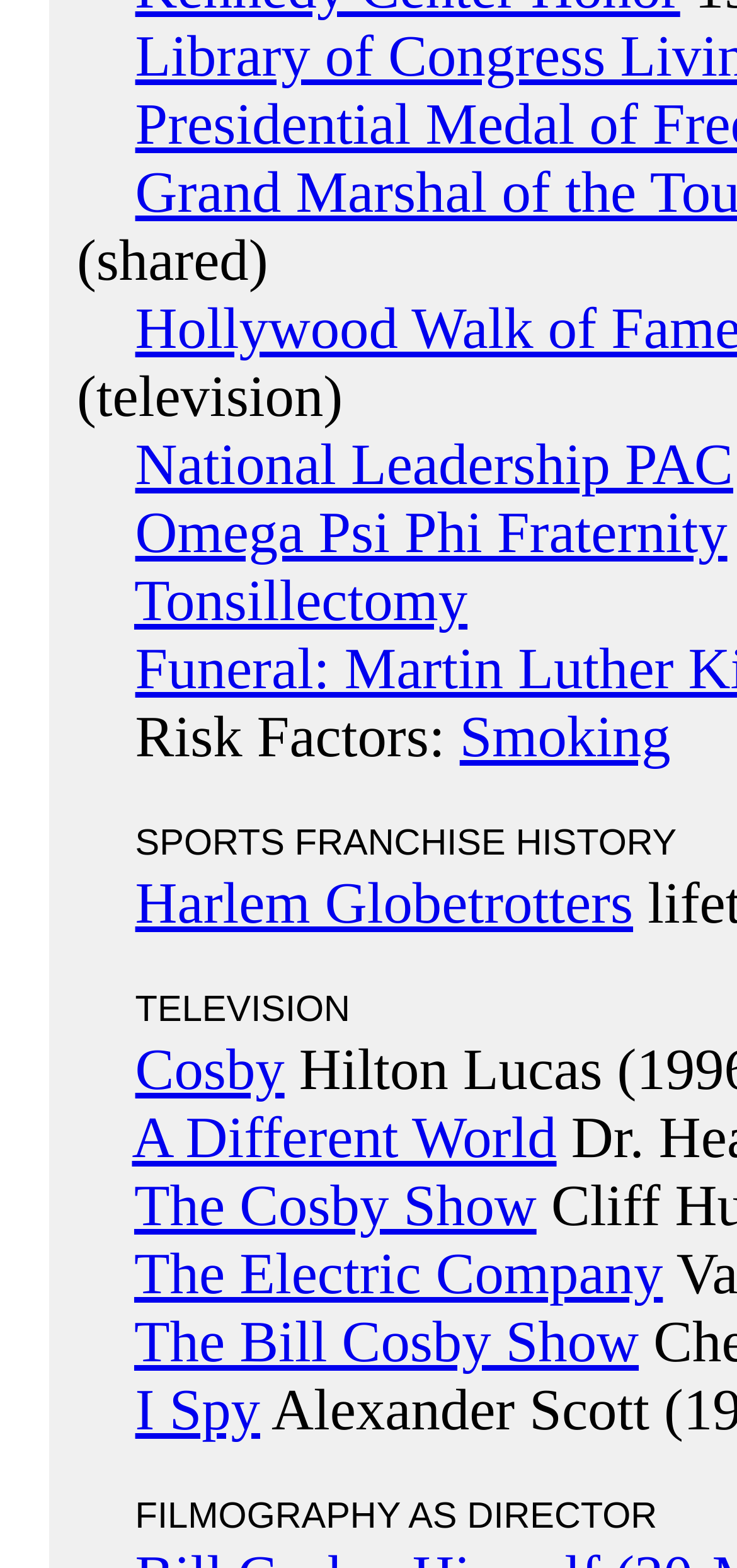Please determine the bounding box coordinates of the element to click in order to execute the following instruction: "visit National Leadership PAC". The coordinates should be four float numbers between 0 and 1, specified as [left, top, right, bottom].

[0.183, 0.275, 0.995, 0.317]